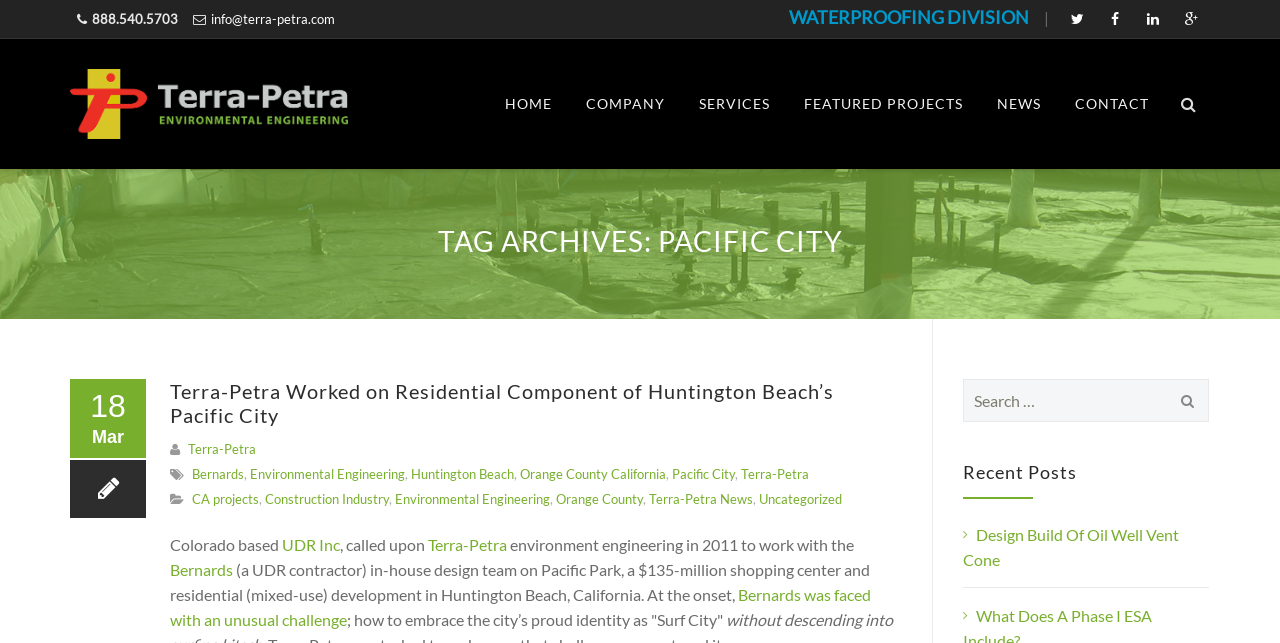Please locate the bounding box coordinates for the element that should be clicked to achieve the following instruction: "Call the company". Ensure the coordinates are given as four float numbers between 0 and 1, i.e., [left, top, right, bottom].

[0.072, 0.017, 0.139, 0.042]